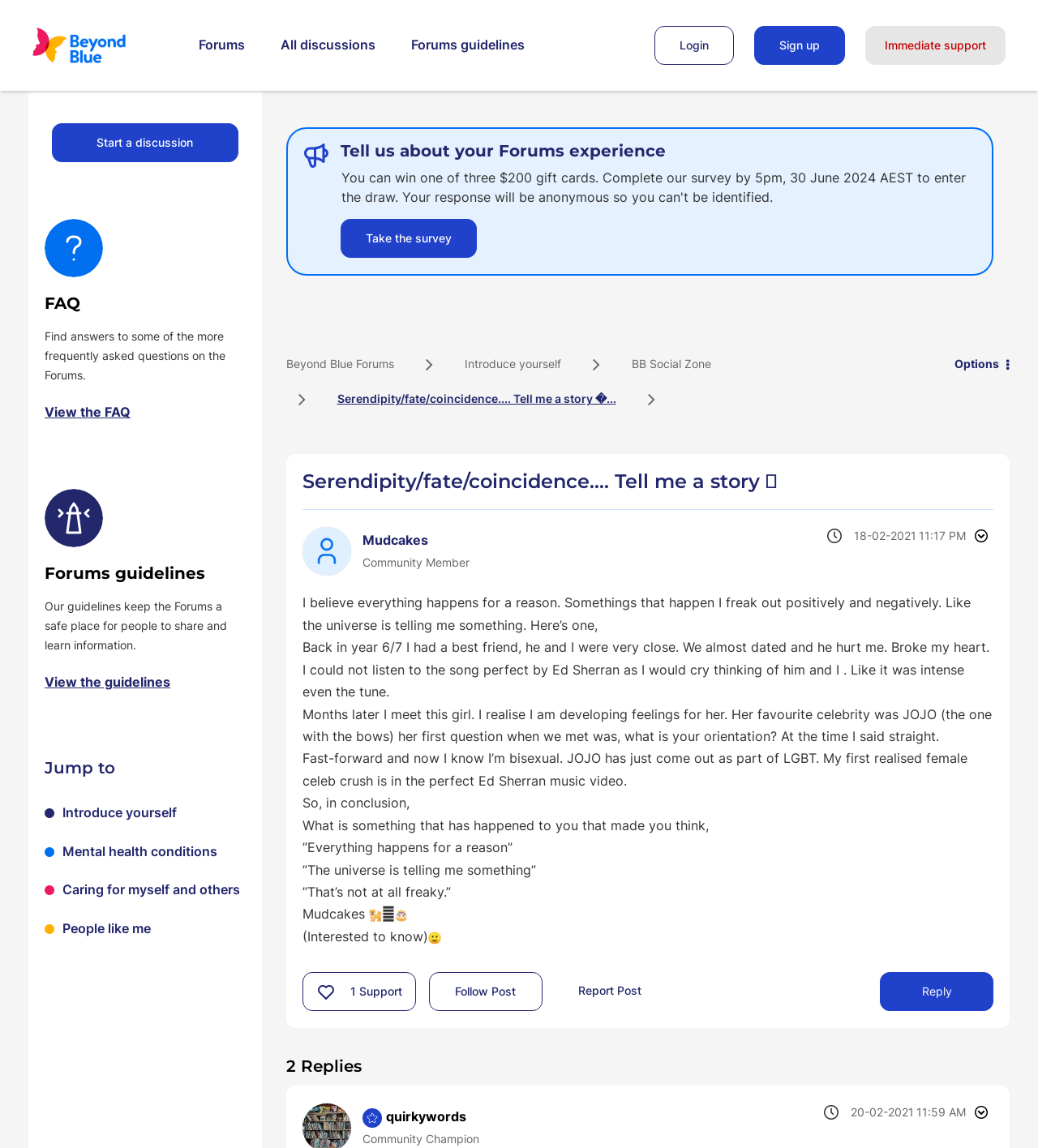Provide a brief response to the question using a single word or phrase: 
How many replies are there to this post?

2